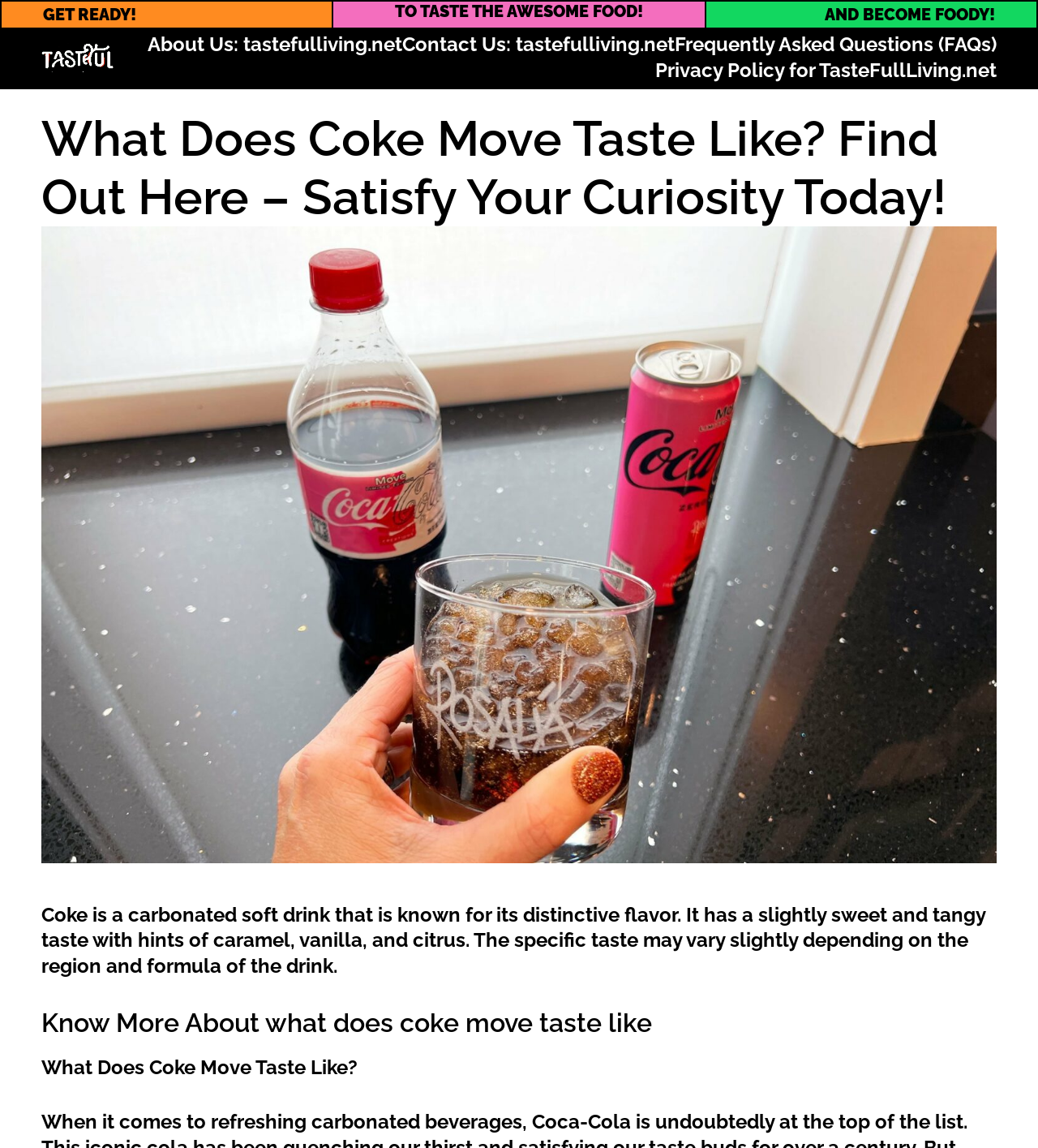From the given element description: "Privacy Policy for TasteFullLiving.net", find the bounding box for the UI element. Provide the coordinates as four float numbers between 0 and 1, in the order [left, top, right, bottom].

[0.631, 0.05, 0.96, 0.072]